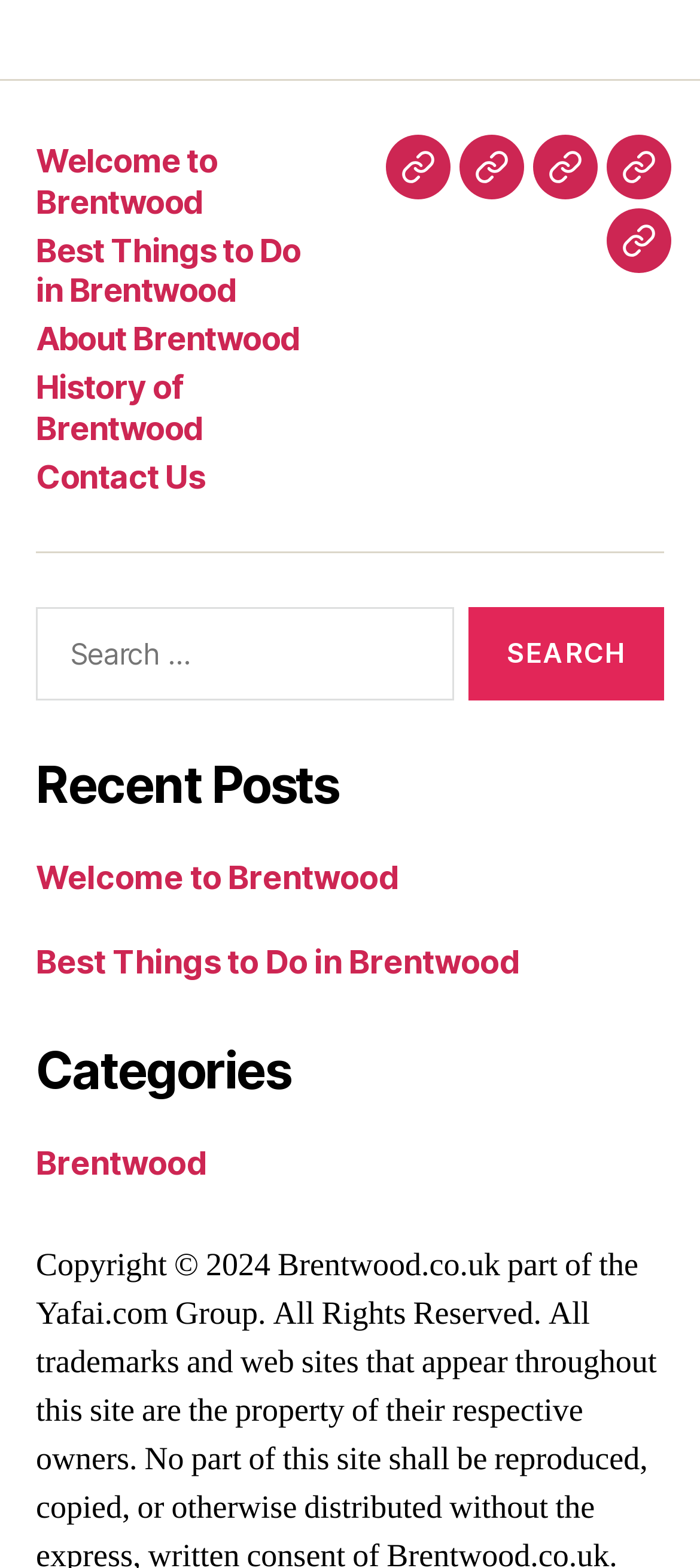Find and provide the bounding box coordinates for the UI element described here: "About Brentwood". The coordinates should be given as four float numbers between 0 and 1: [left, top, right, bottom].

[0.762, 0.086, 0.854, 0.127]